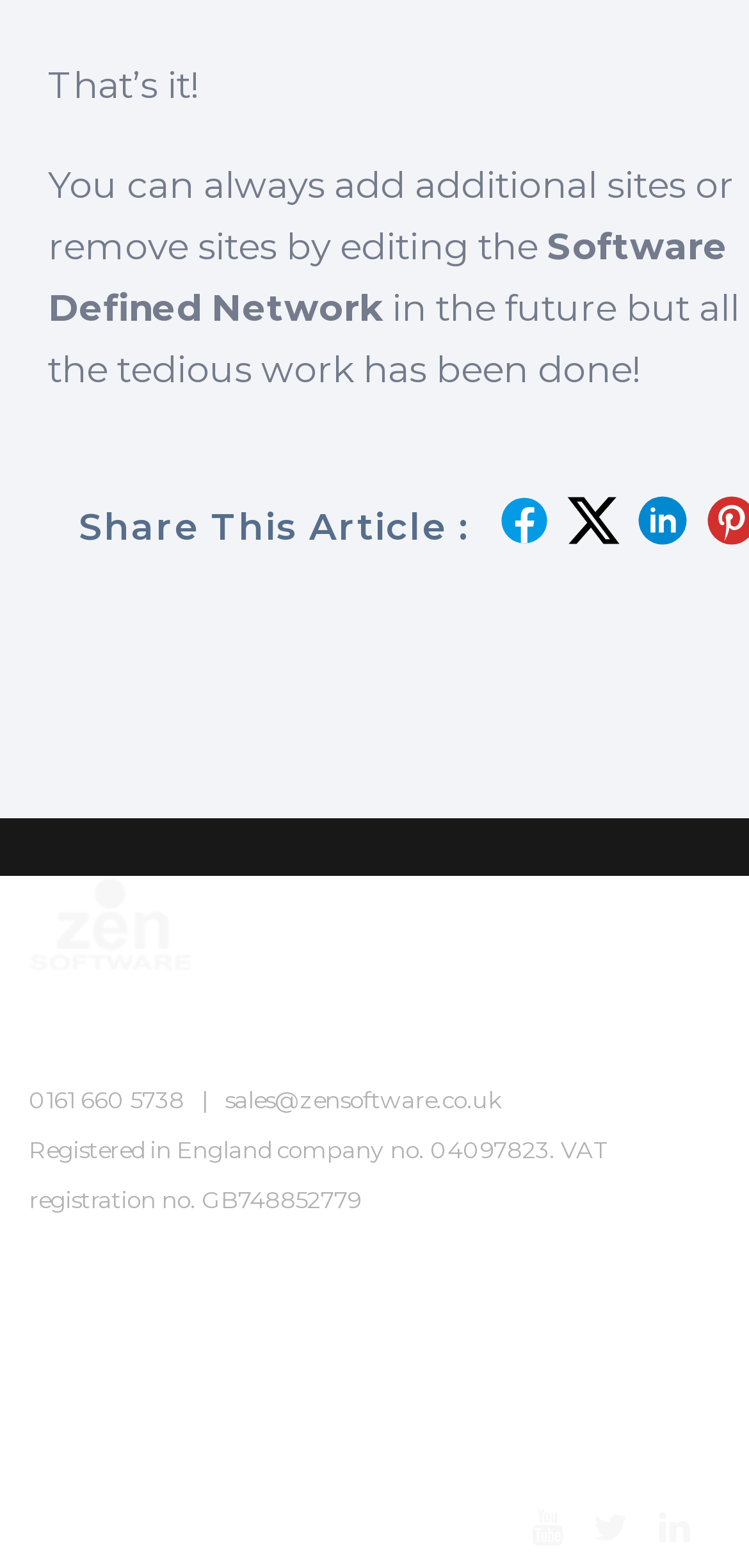Find the bounding box of the UI element described as follows: "0161 660 5738".

[0.038, 0.692, 0.246, 0.711]